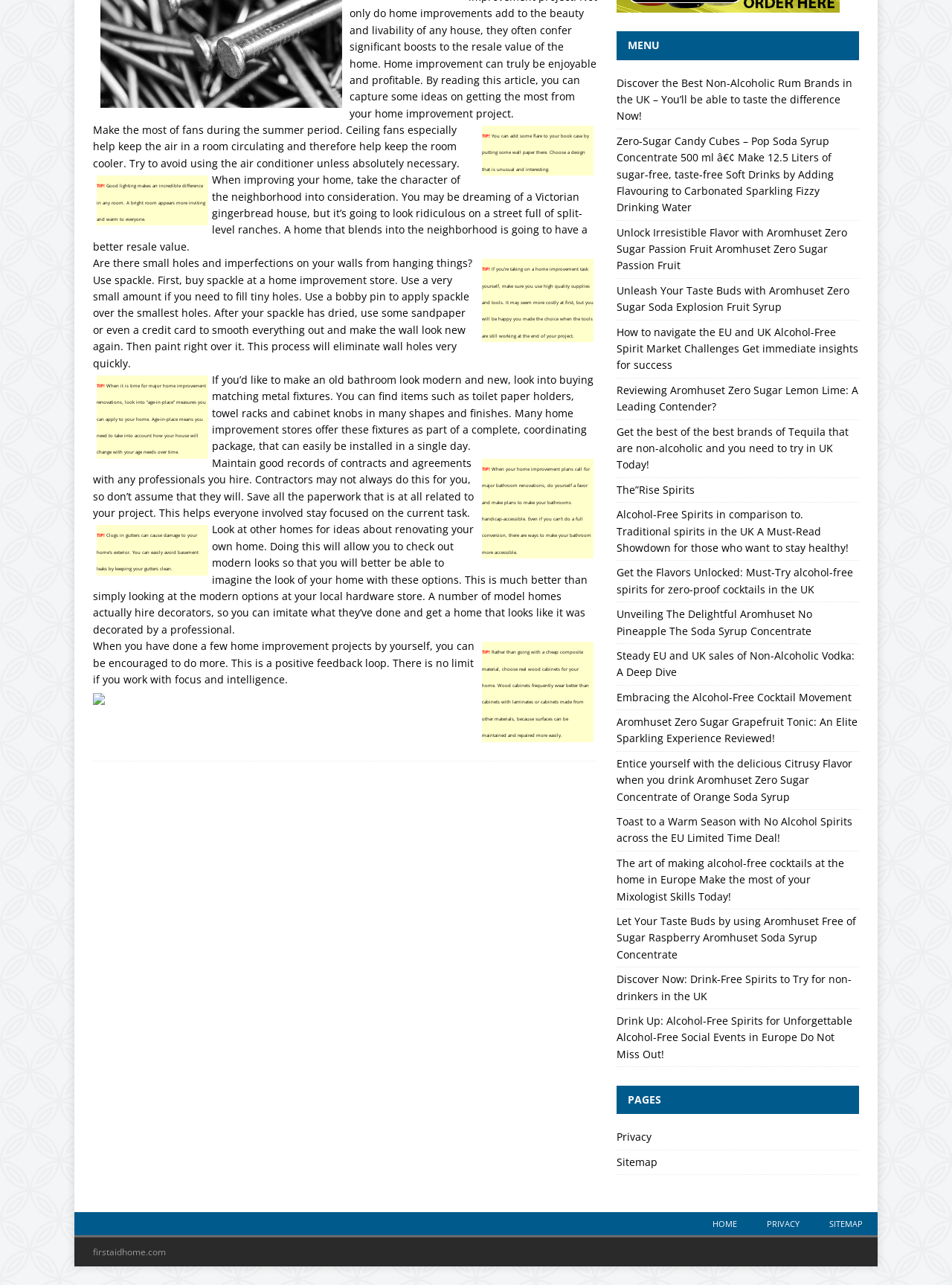Provide the bounding box coordinates for the specified HTML element described in this description: "Sitemap". The coordinates should be four float numbers ranging from 0 to 1, in the format [left, top, right, bottom].

[0.855, 0.943, 0.922, 0.961]